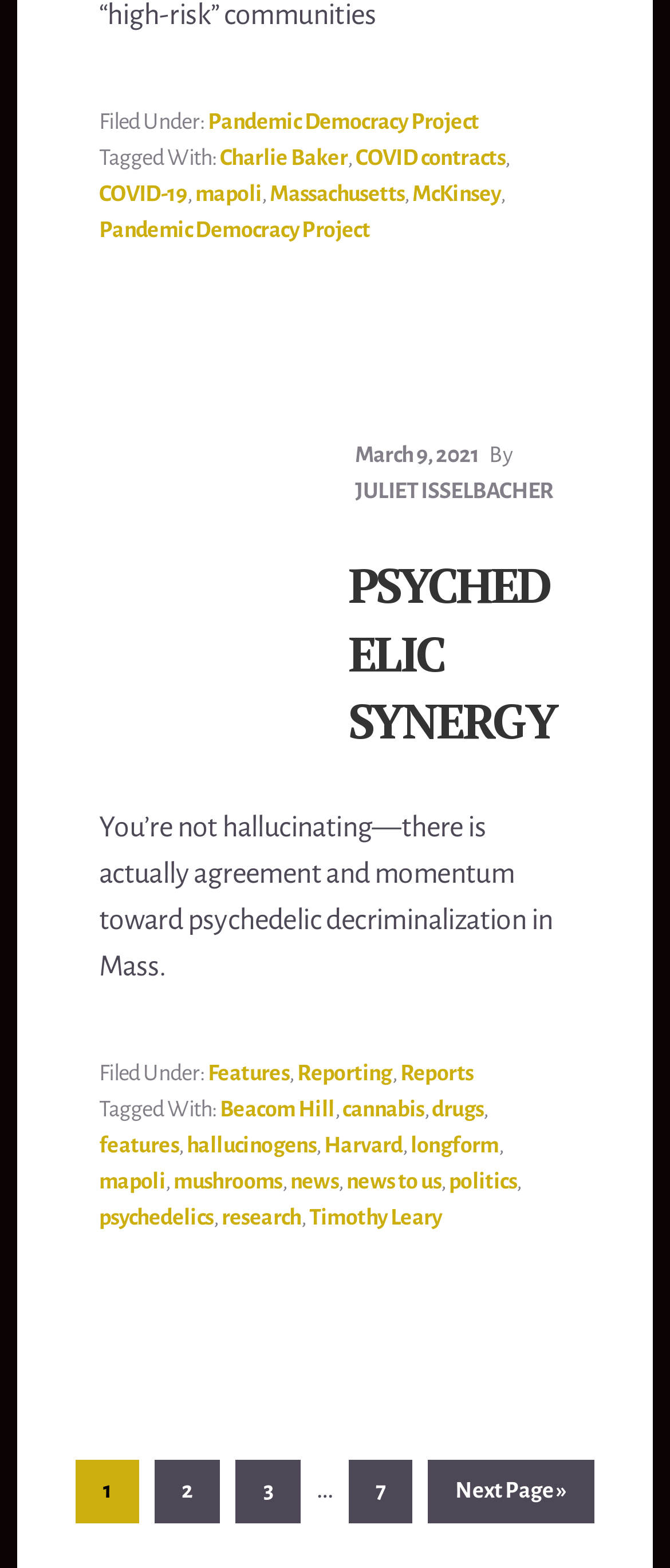Please find and report the bounding box coordinates of the element to click in order to perform the following action: "Read the article titled PSYCHEDELIC SYNERGY". The coordinates should be expressed as four float numbers between 0 and 1, in the format [left, top, right, bottom].

[0.148, 0.352, 0.852, 0.481]